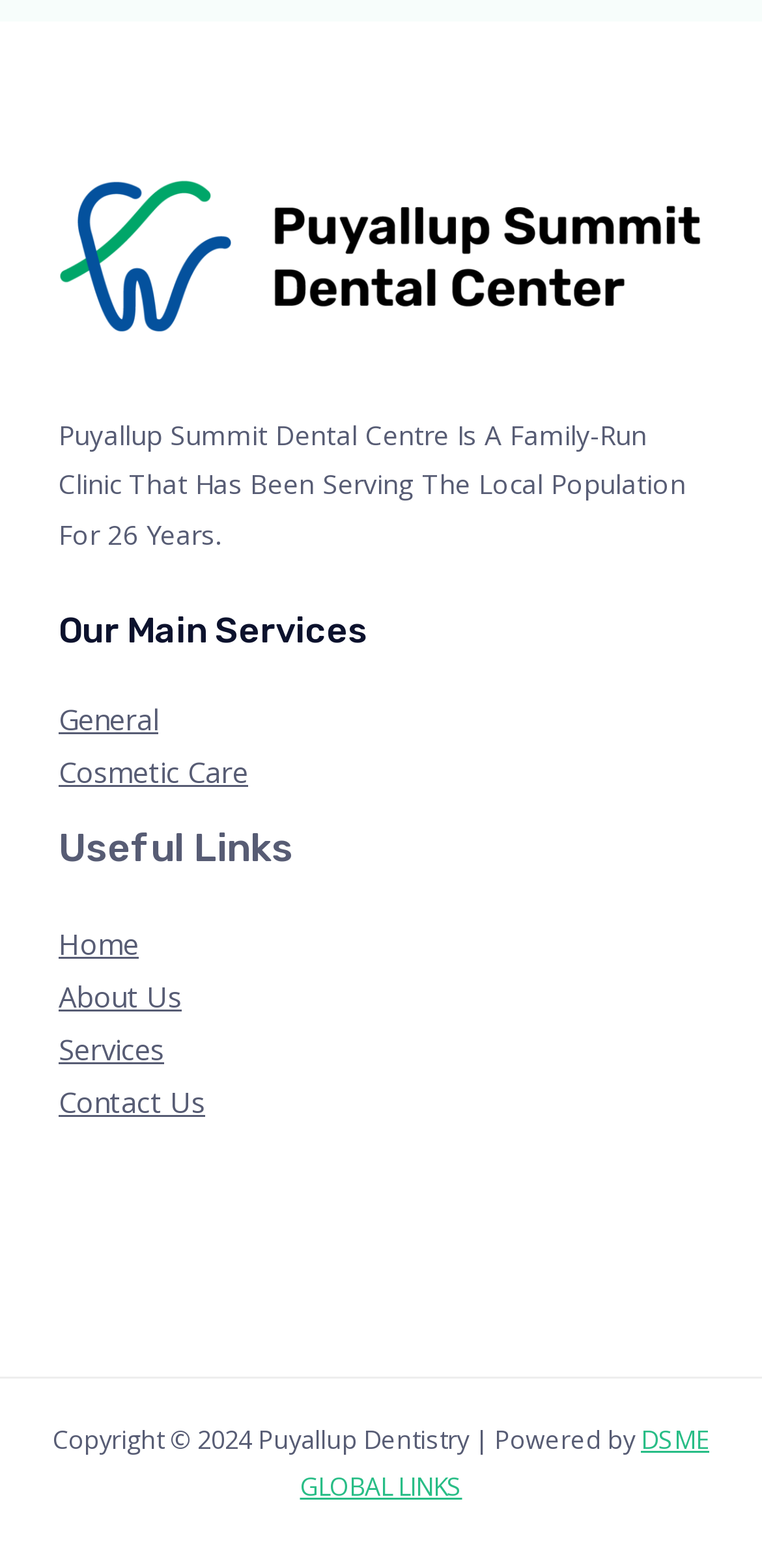Specify the bounding box coordinates for the region that must be clicked to perform the given instruction: "Contact Us".

[0.077, 0.69, 0.269, 0.715]